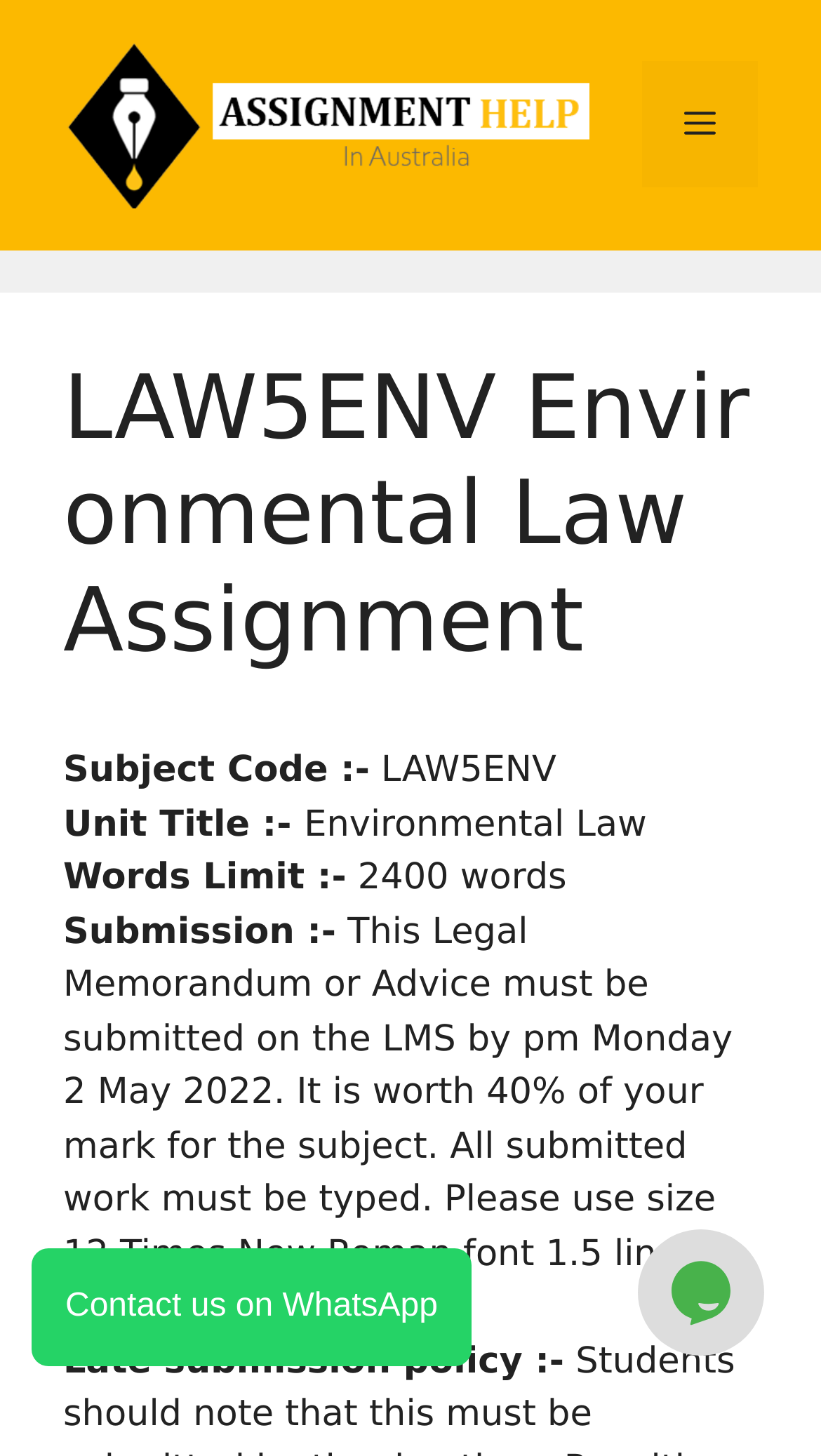Offer a detailed explanation of the webpage layout and contents.

The webpage appears to be an assignment page for an environmental law course, LAW5ENV. At the top, there is a banner with a link to "Assignment Help In Australia" accompanied by an image. To the right of the banner, there is a navigation menu toggle button labeled "Menu".

Below the banner, there is a header section with a heading that matches the title of the assignment, "LAW5ENV Environmental Law Assignment". This section also contains several static text elements that provide details about the assignment, including the subject code, unit title, word limit, submission requirements, and late submission policy.

The assignment details are organized in a vertical list, with each element positioned below the previous one. The subject code "LAW5ENV" is displayed next to the label "Subject Code :-", followed by the unit title "Environmental Law" next to the label "Unit Title :-". The word limit is specified as "2400 words" next to the label "Words Limit :-". The submission requirements are described in a longer paragraph, which includes the deadline, formatting requirements, and the percentage of the mark it is worth. Finally, the late submission policy is stated below the submission requirements.

At the bottom left of the page, there is a link to "Contact us on WhatsApp". To the right of this link, there is an iframe containing a chat widget.